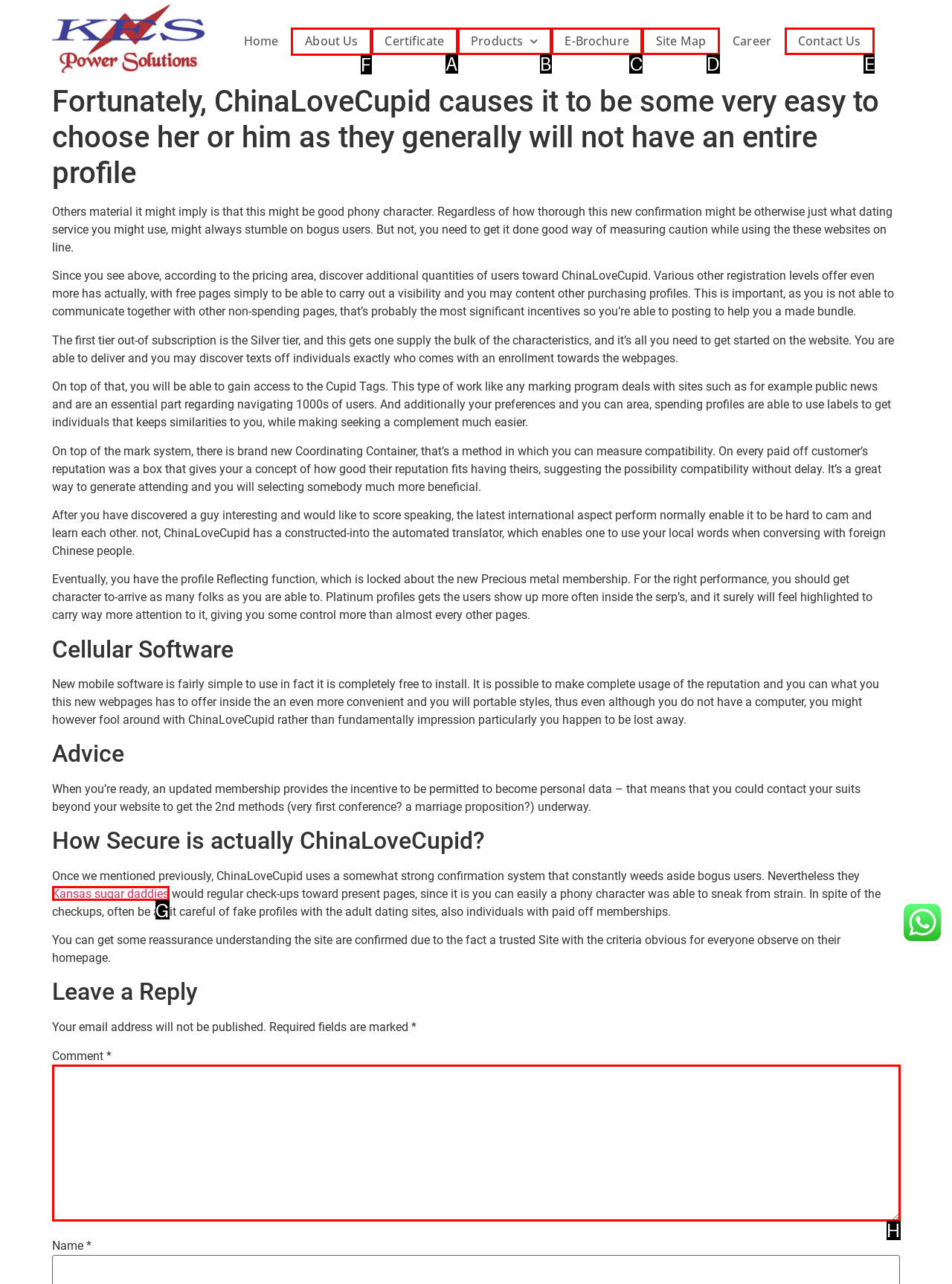Identify the correct option to click in order to accomplish the task: Click the 'About Us' link Provide your answer with the letter of the selected choice.

F